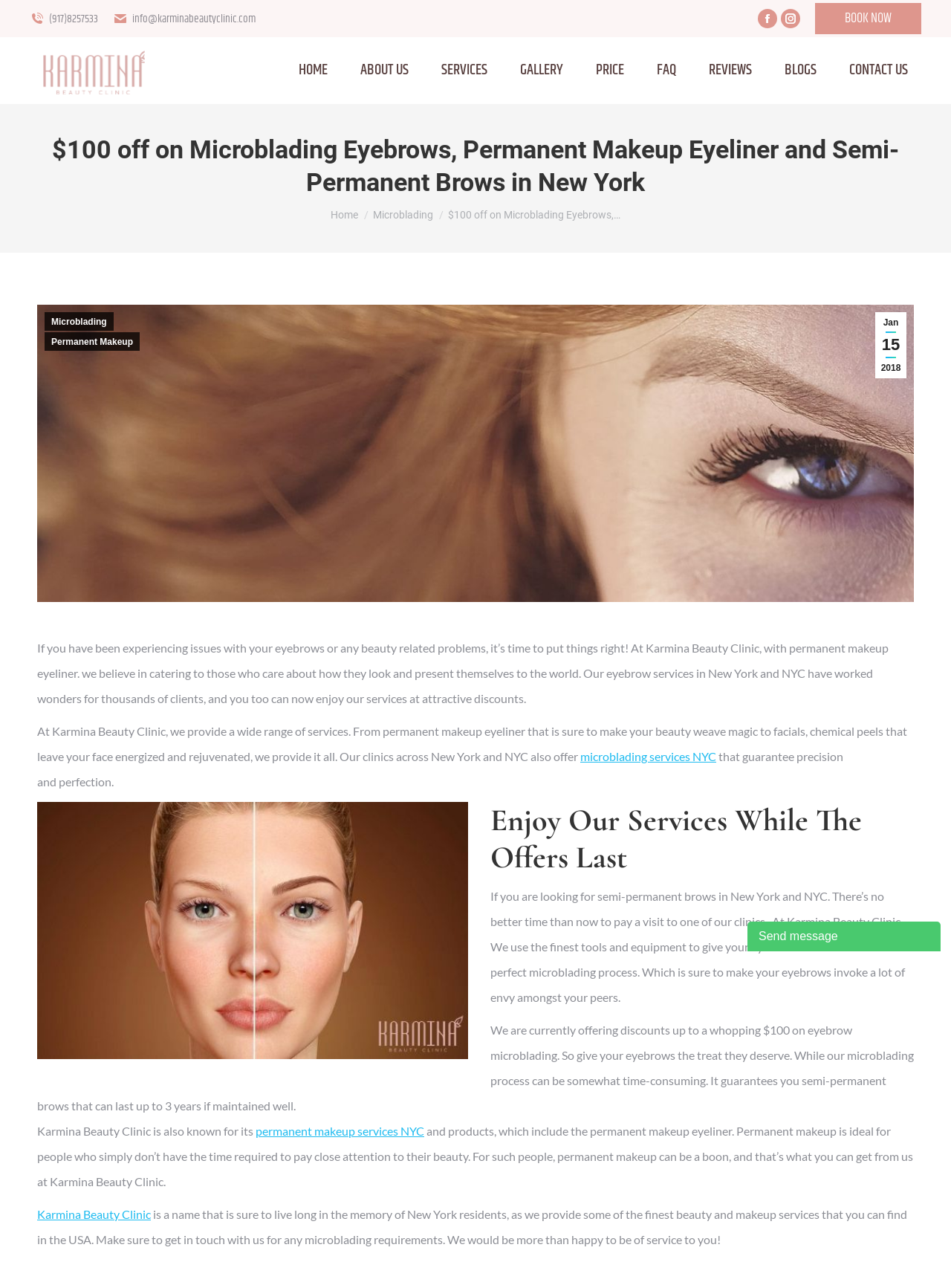Pinpoint the bounding box coordinates for the area that should be clicked to perform the following instruction: "Check the price".

[0.62, 0.039, 0.662, 0.07]